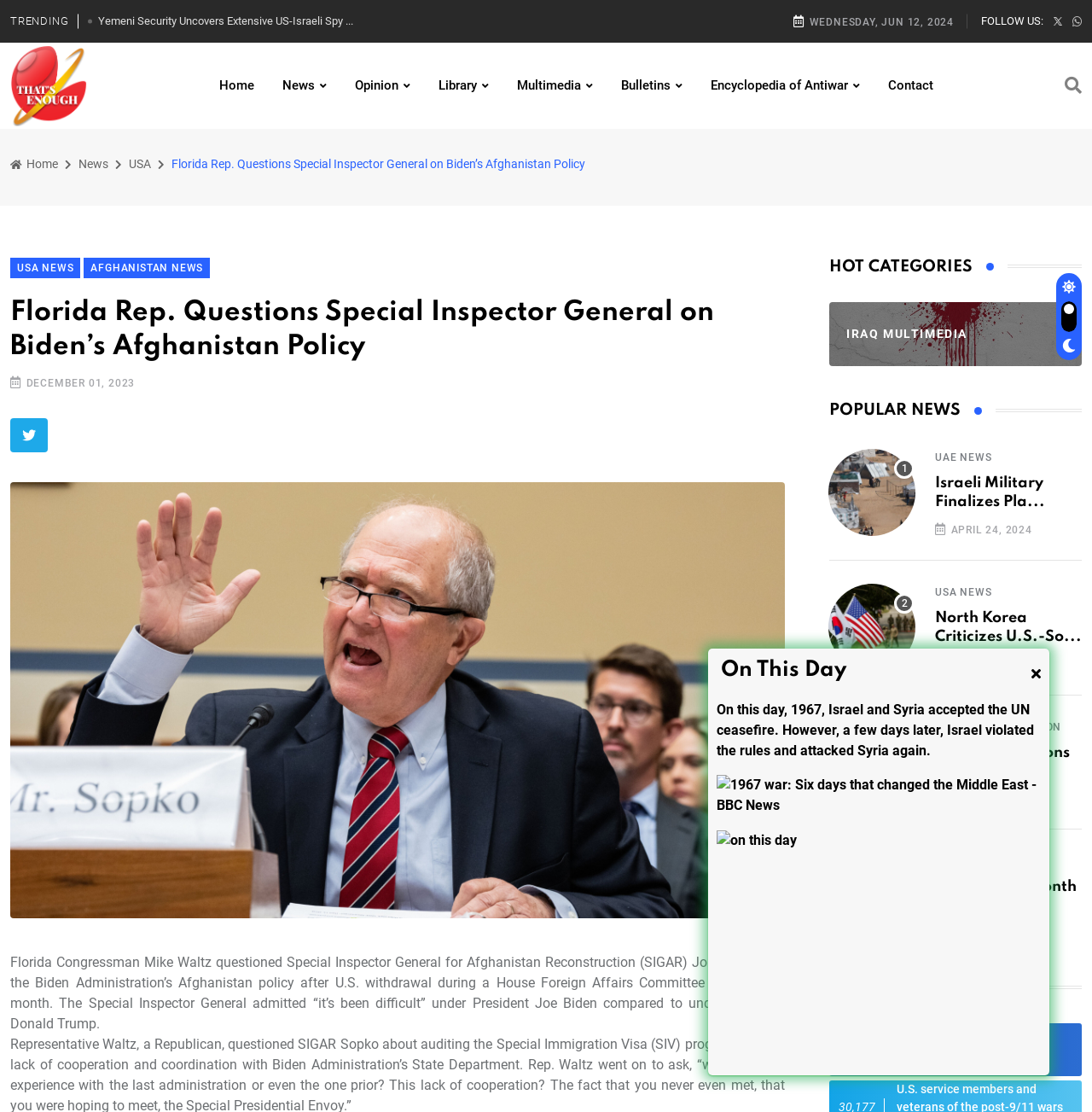Give a one-word or phrase response to the following question: What is the date mentioned in the top-right corner?

WEDNESDAY, JUN 12, 2024